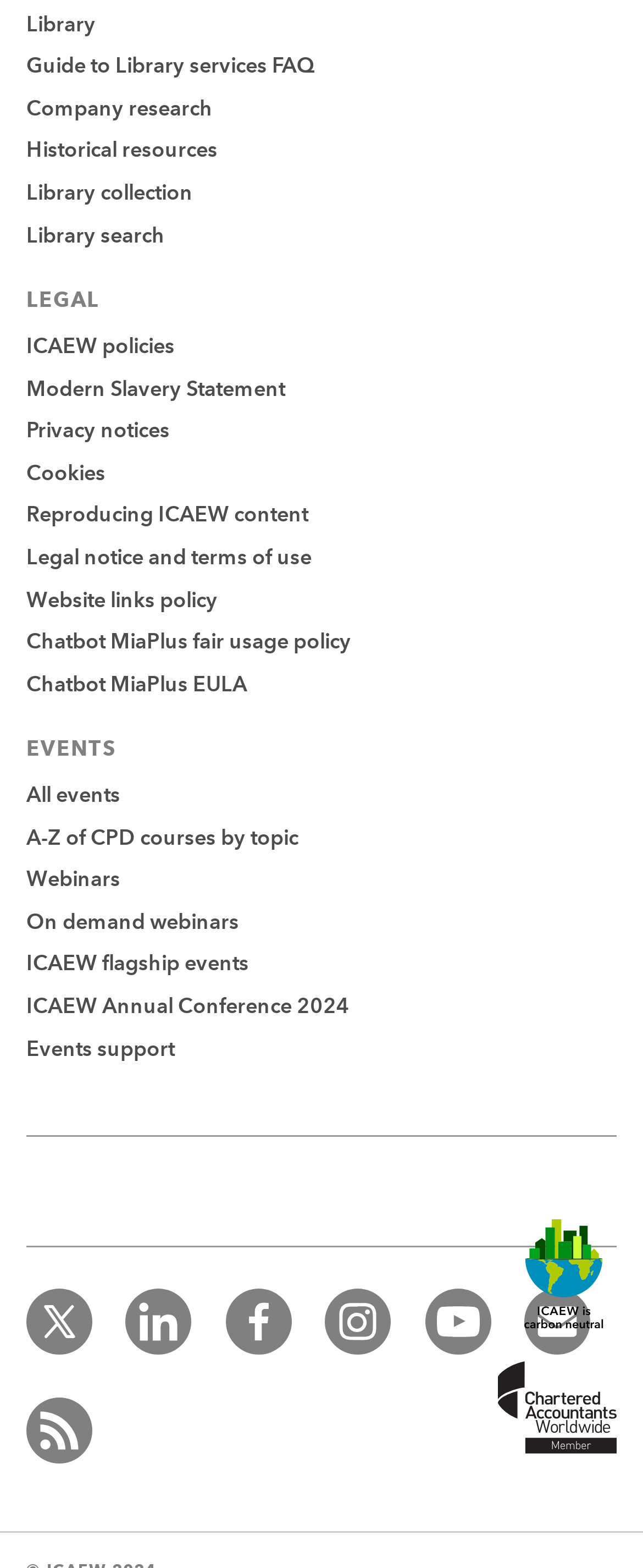Please identify the bounding box coordinates of the clickable area that will fulfill the following instruction: "Search the library". The coordinates should be in the format of four float numbers between 0 and 1, i.e., [left, top, right, bottom].

[0.041, 0.142, 0.256, 0.158]